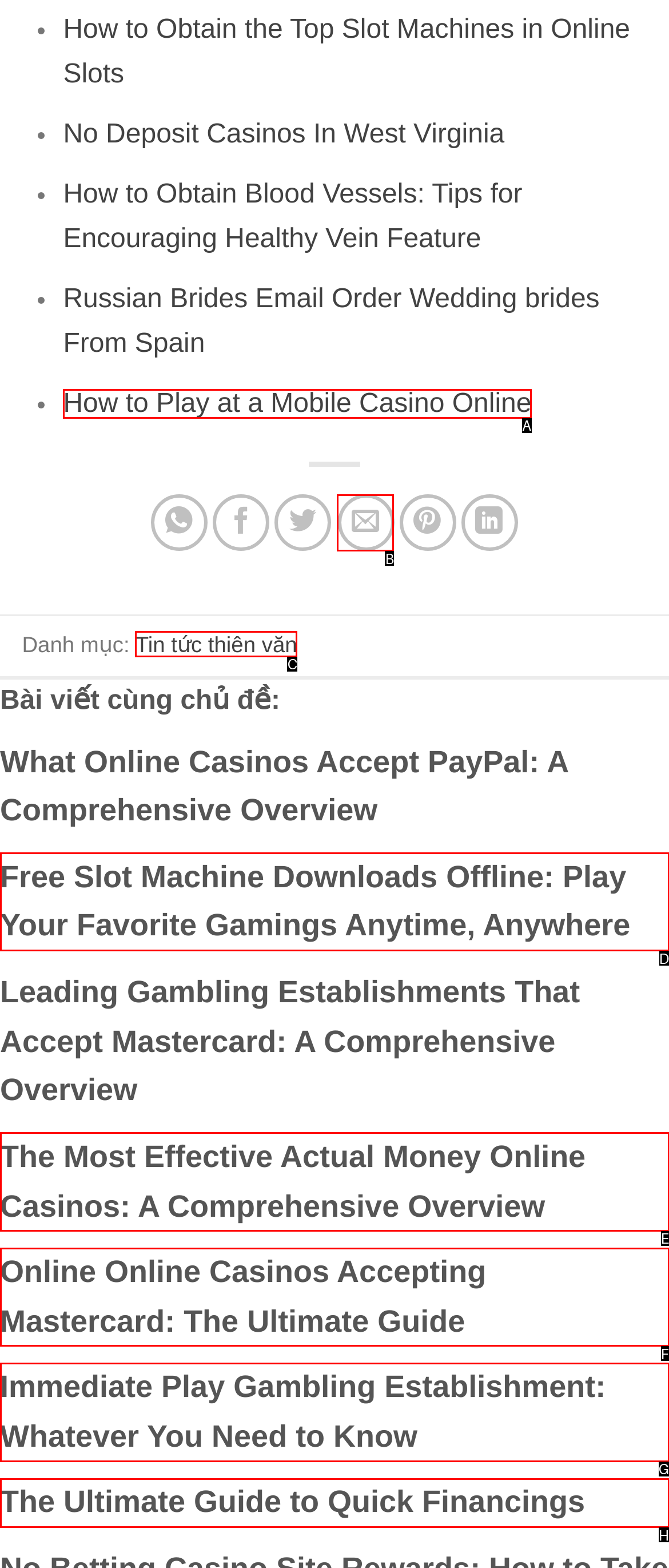Pinpoint the HTML element that fits the description: title="Email to a Friend"
Answer by providing the letter of the correct option.

B